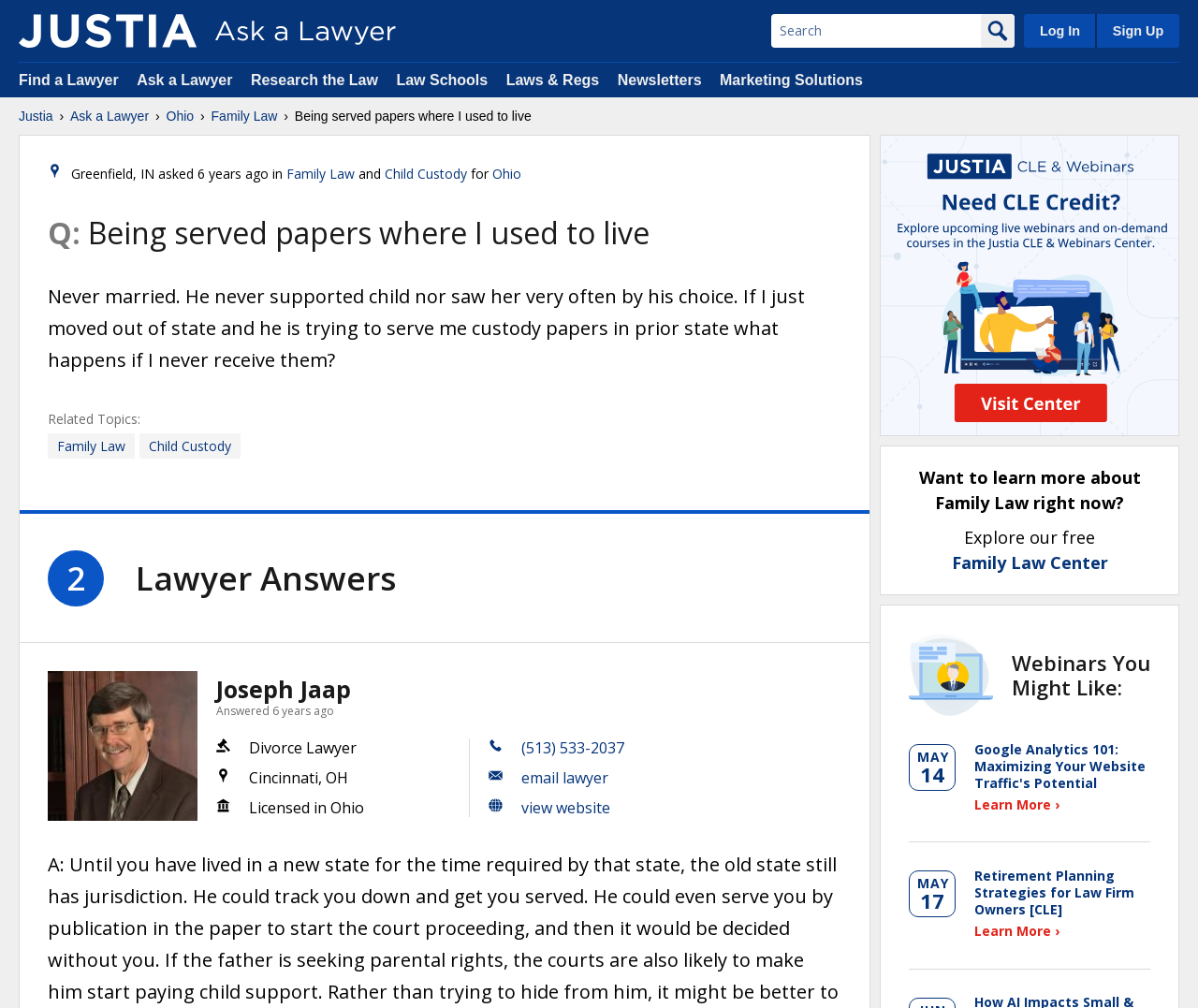What type of lawyer is Joseph Jaap?
Please answer the question with as much detail as possible using the screenshot.

Joseph Jaap is a Divorce Lawyer, which can be seen from the text 'Divorce Lawyer' under his name on the webpage.